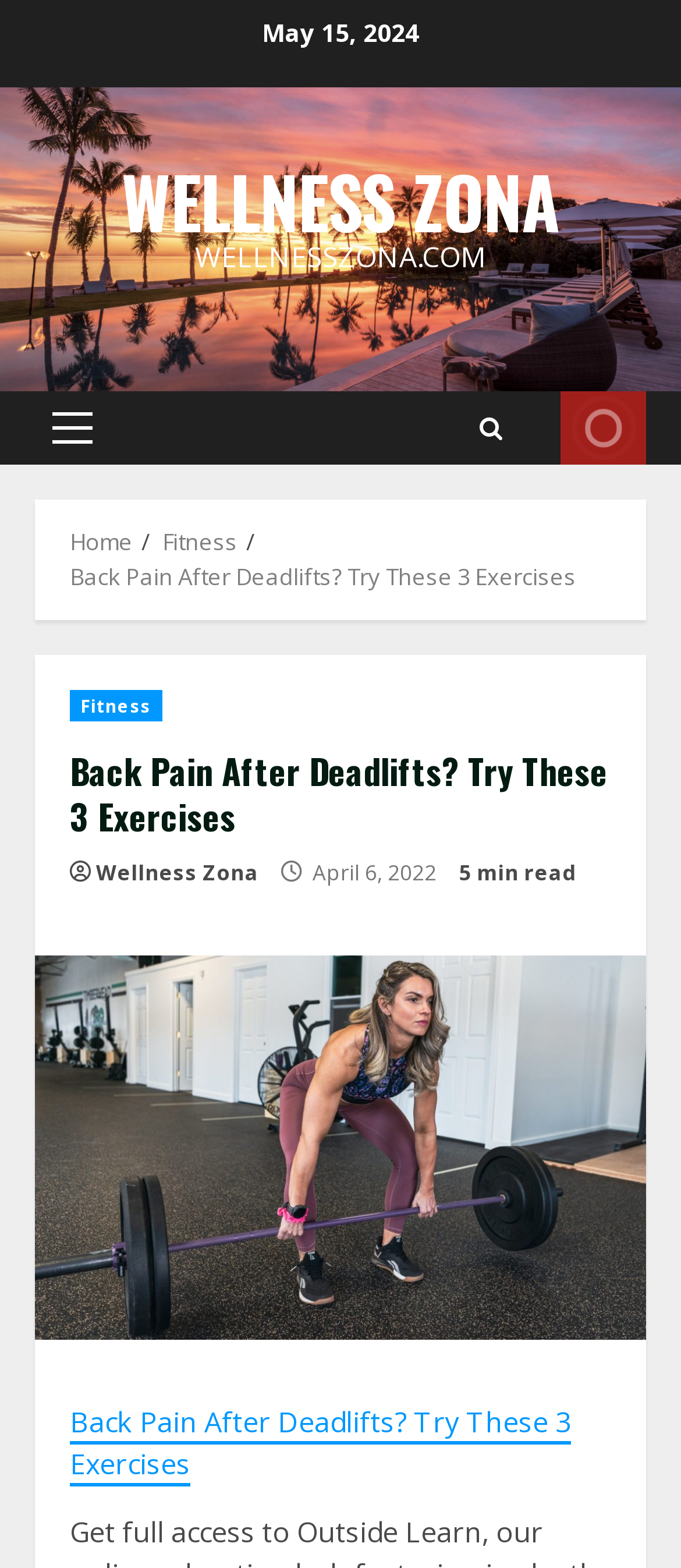Kindly respond to the following question with a single word or a brief phrase: 
What is the name of the website?

Wellness Zona